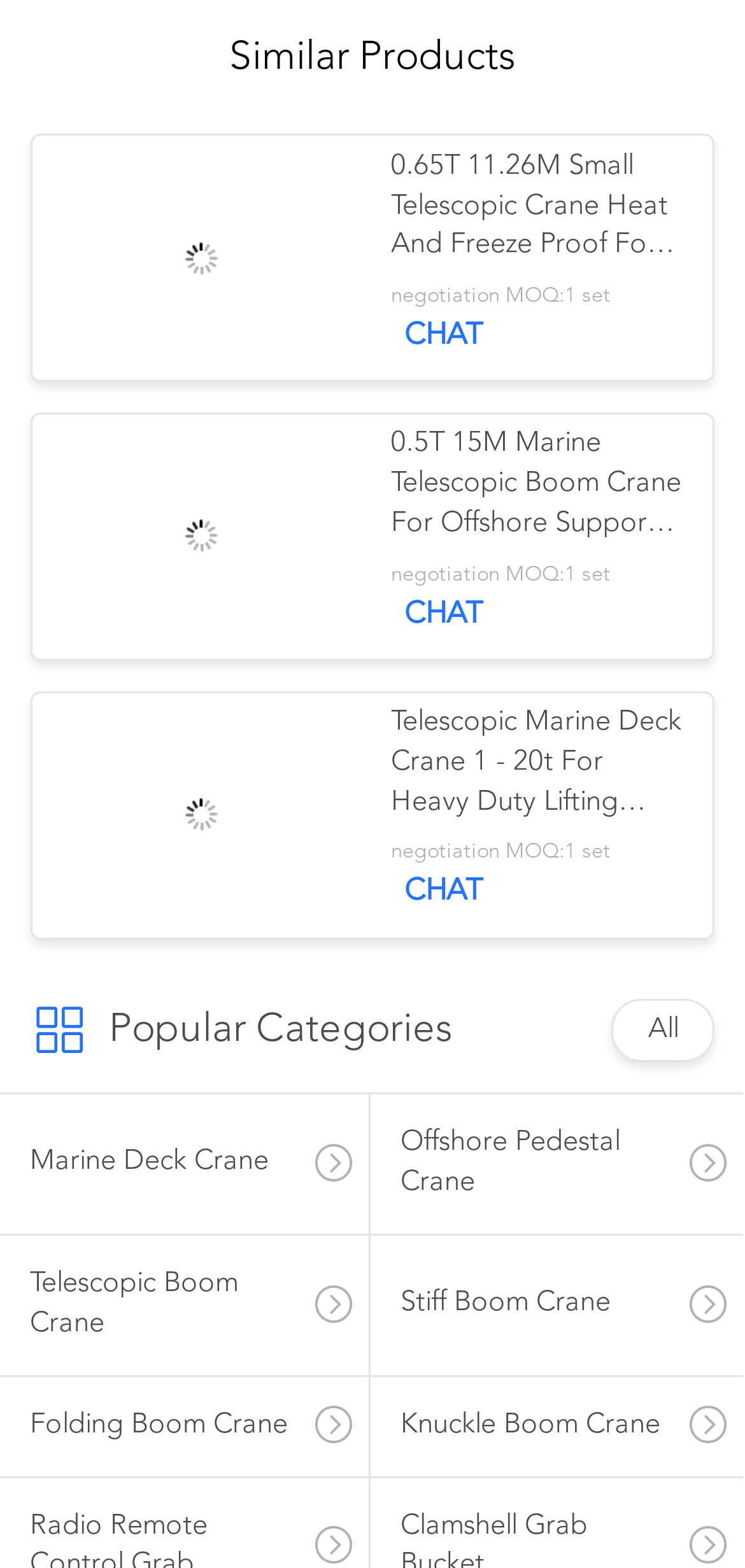Determine the bounding box coordinates for the element that should be clicked to follow this instruction: "Contact Us". The coordinates should be given as four float numbers between 0 and 1, in the format [left, top, right, bottom].

None